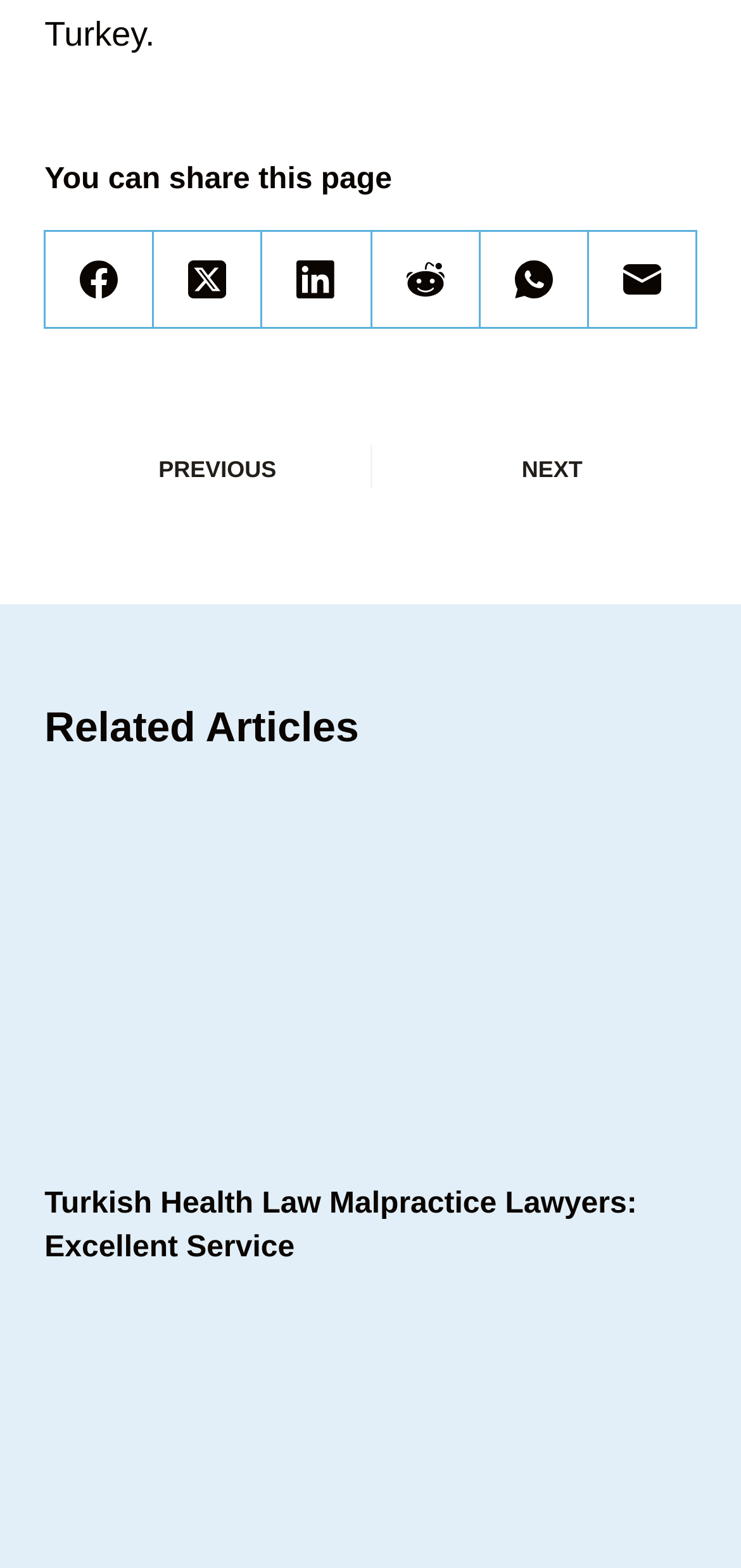What is the main topic of the related article?
Look at the webpage screenshot and answer the question with a detailed explanation.

The related article has a heading and link text that indicates the main topic is about 'Turkish Health Law Malpractice Lawyers'.